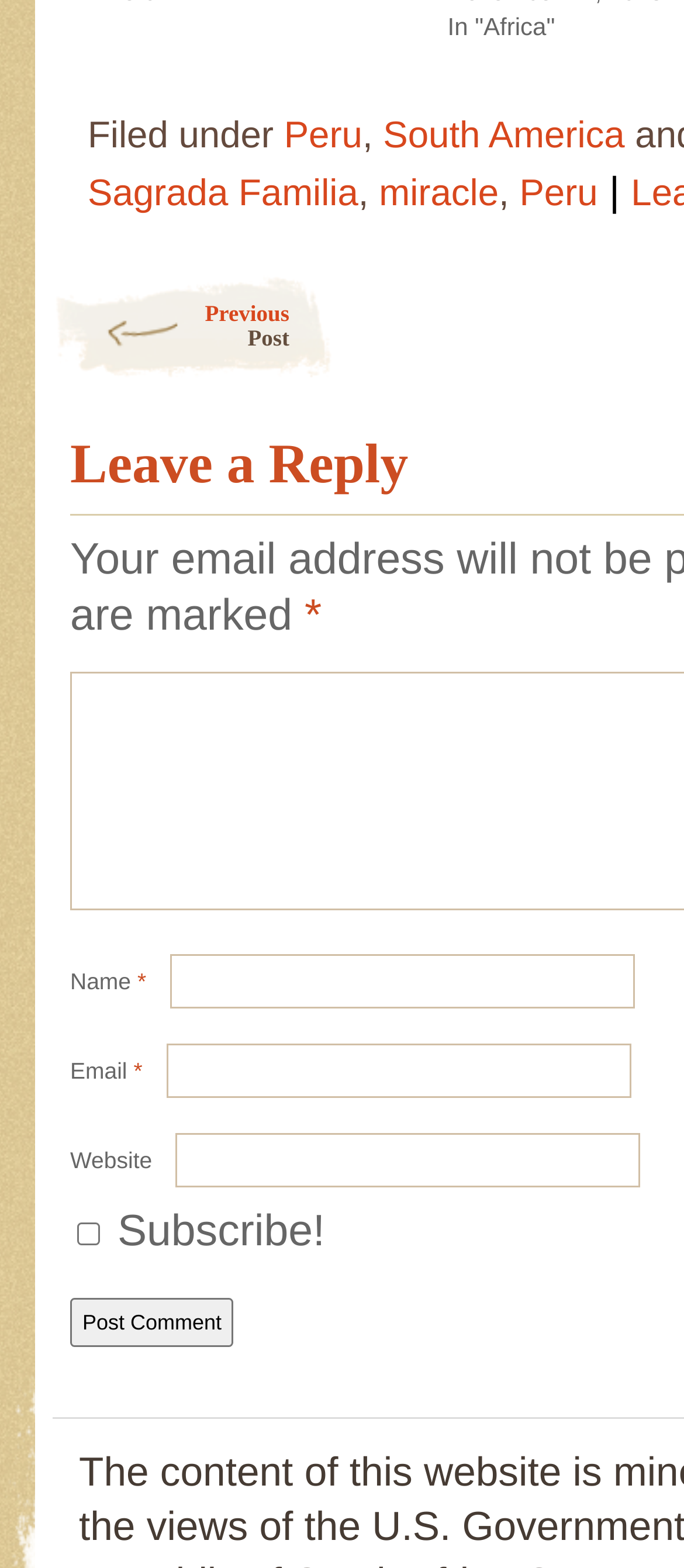What is the previous post?
Please use the image to deliver a detailed and complete answer.

The link 'Previous Post' is located below the 'Post navigation' heading, indicating that it leads to the previous post.